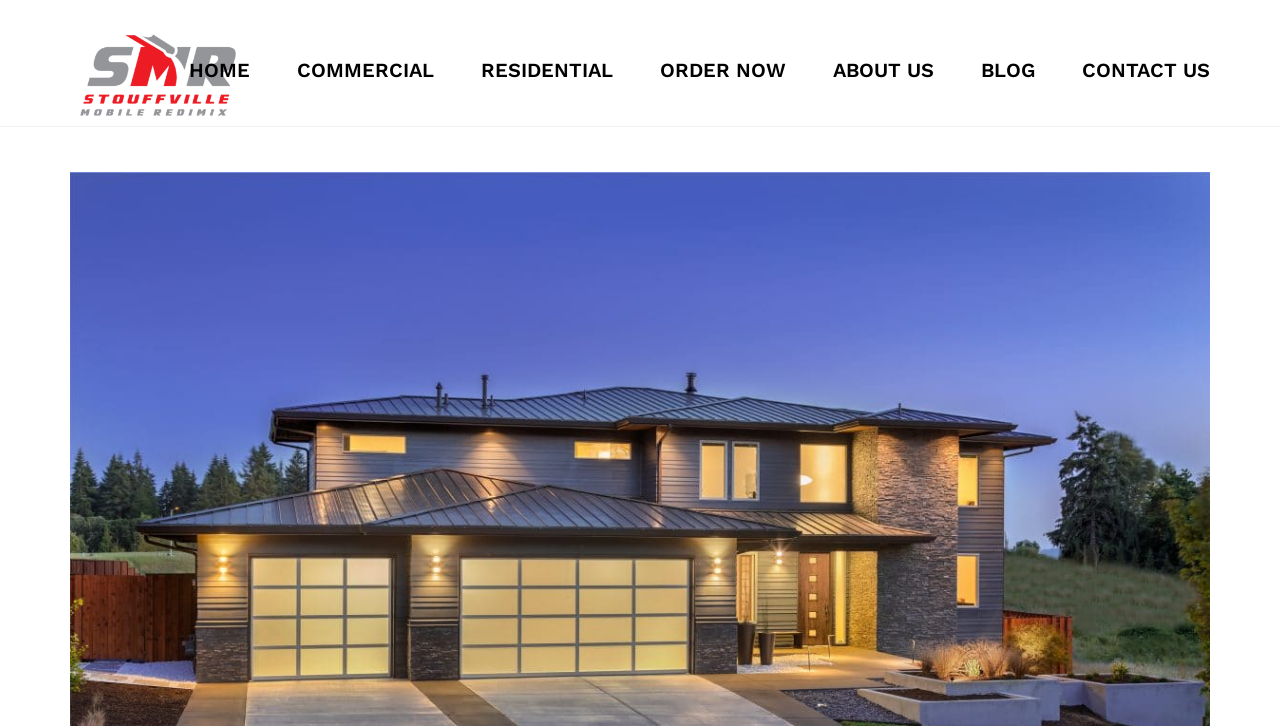Give an in-depth explanation of the webpage layout and content.

The webpage is about "Three ideas for using poured concrete in the front yard" and is provided by Stouffville Redimix. At the top-left corner, there is a search bar with a placeholder text "type and press ‘enter’". 

To the right of the search bar, there is a site logo, which is an image. Below the search bar and the site logo, there is a navigation menu with seven links: "HOME", "COMMERCIAL", "RESIDENTIAL", "ORDER NOW", "ABOUT US", "BLOG", and "CONTACT US". These links are arranged horizontally, with "HOME" on the left and "CONTACT US" on the right.